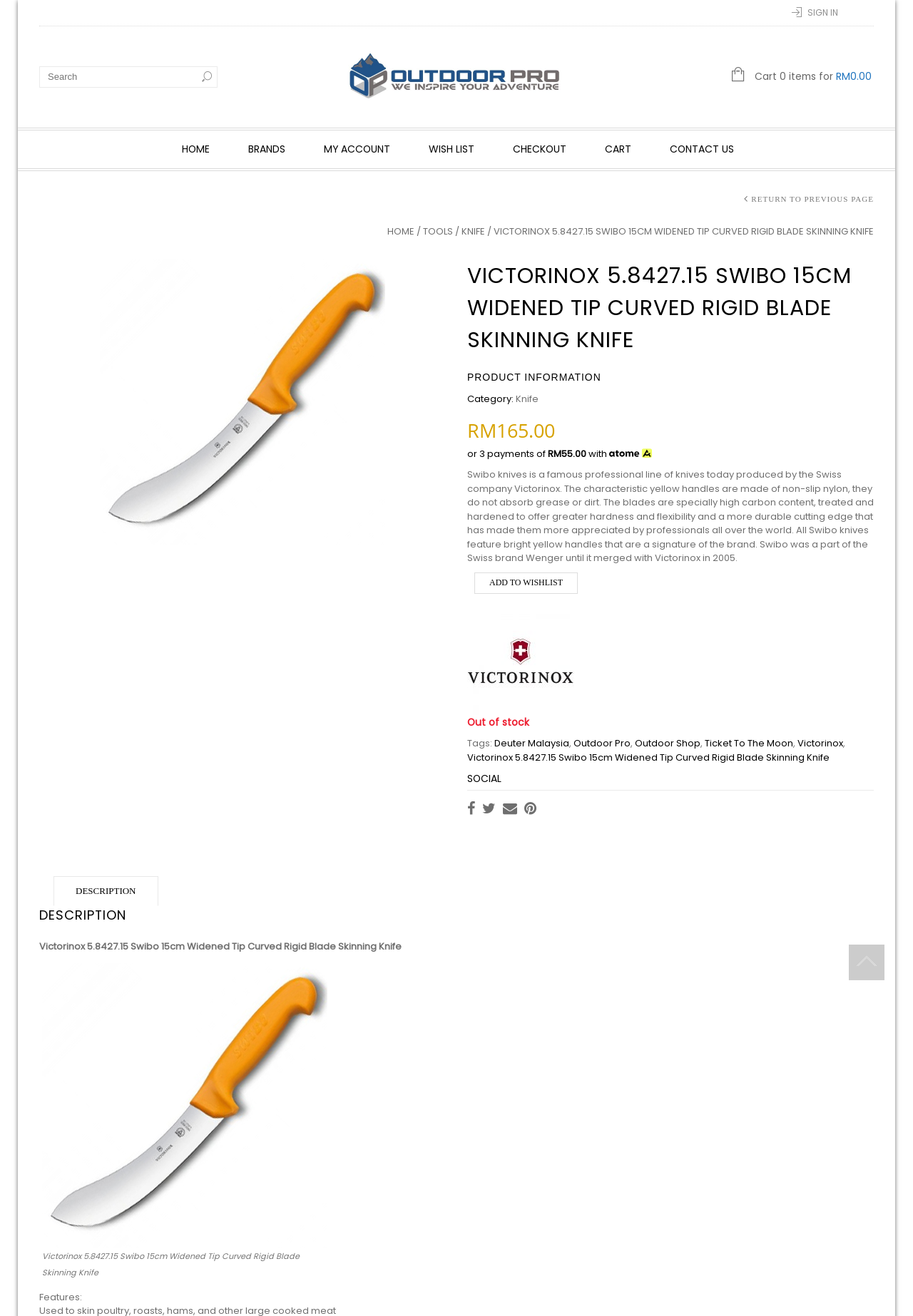Please provide the bounding box coordinates for the element that needs to be clicked to perform the instruction: "Sign in to your account". The coordinates must consist of four float numbers between 0 and 1, formatted as [left, top, right, bottom].

[0.884, 0.005, 0.918, 0.014]